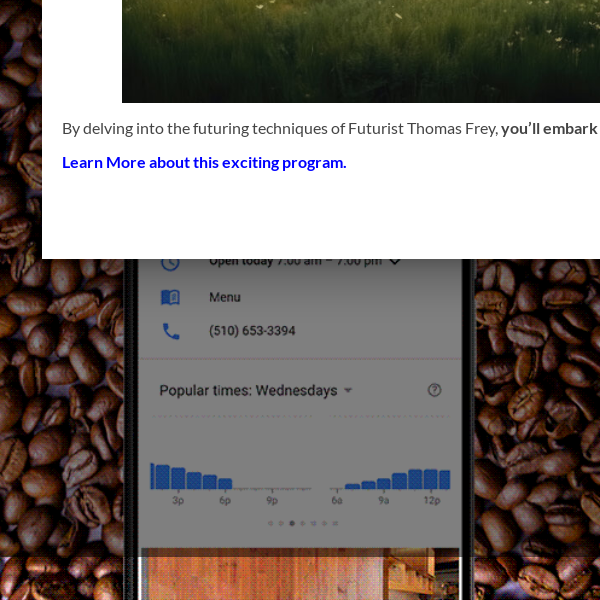Please reply to the following question using a single word or phrase: 
What is the purpose of the graph on the mobile screen?

To show peak times